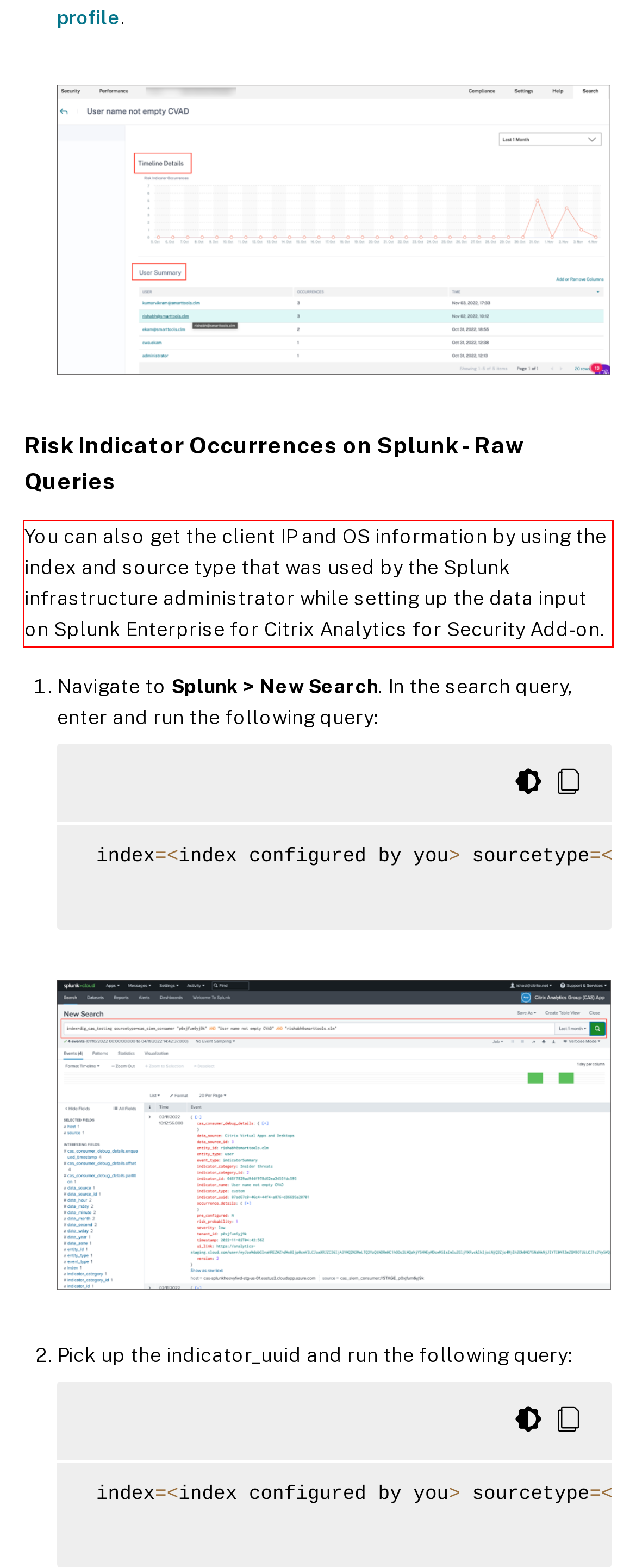Within the screenshot of the webpage, there is a red rectangle. Please recognize and generate the text content inside this red bounding box.

You can also get the client IP and OS information by using the index and source type that was used by the Splunk infrastructure administrator while setting up the data input on Splunk Enterprise for Citrix Analytics for Security Add-on.